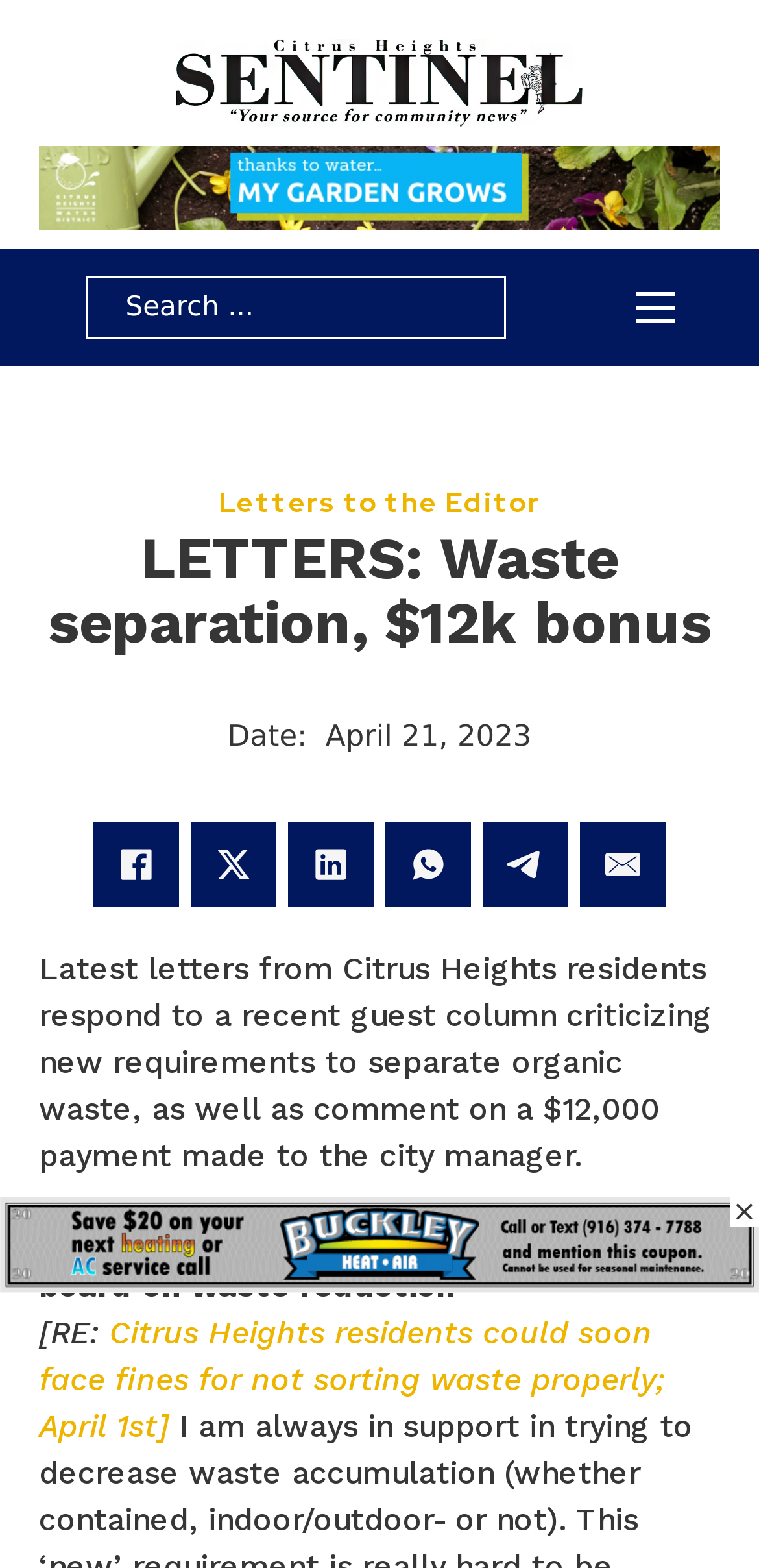Extract the bounding box of the UI element described as: "alt="Citrus Heights Sentinel Logo"".

[0.231, 0.025, 0.769, 0.08]